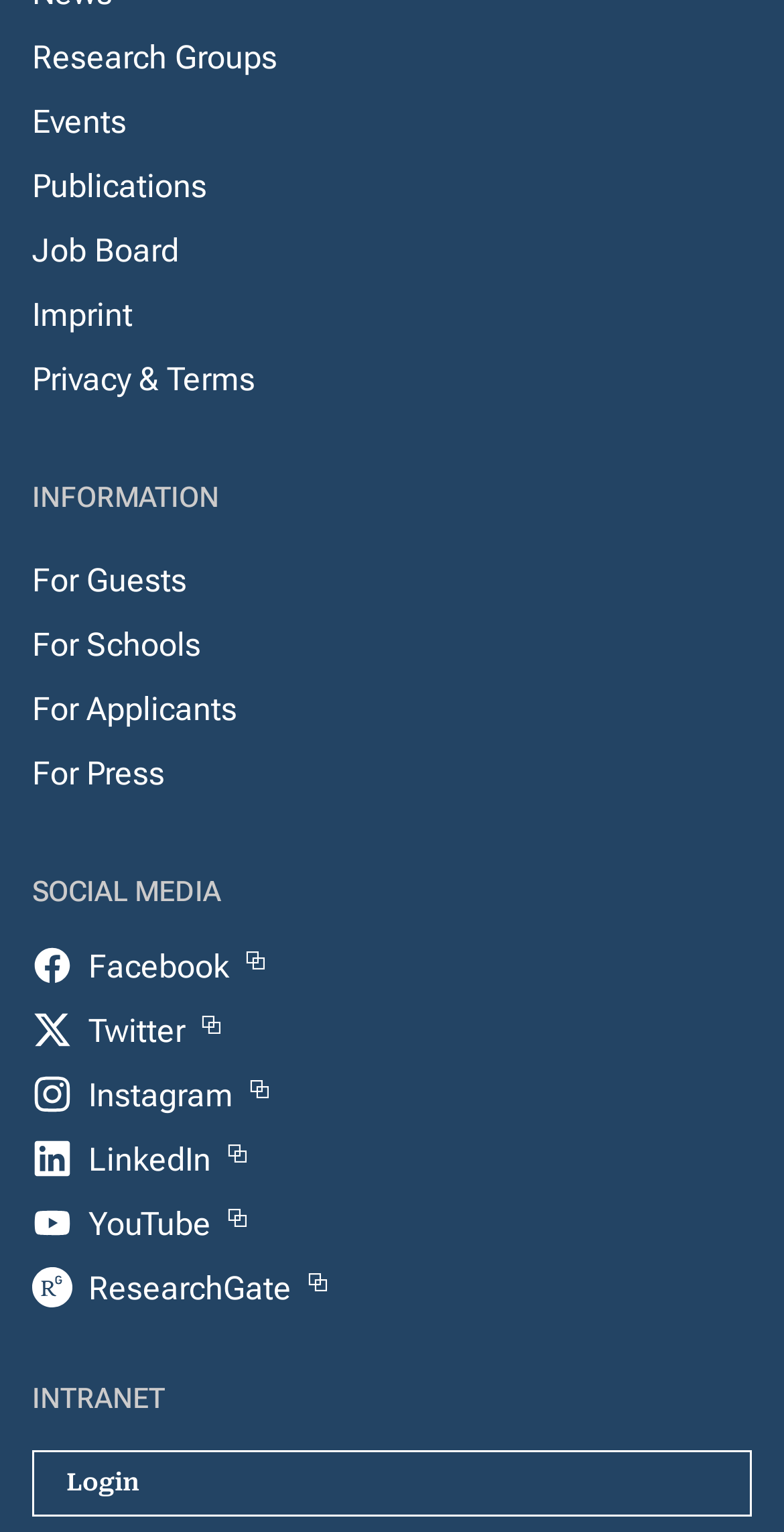Please give the bounding box coordinates of the area that should be clicked to fulfill the following instruction: "Login to Intranet". The coordinates should be in the format of four float numbers from 0 to 1, i.e., [left, top, right, bottom].

[0.041, 0.946, 0.959, 0.99]